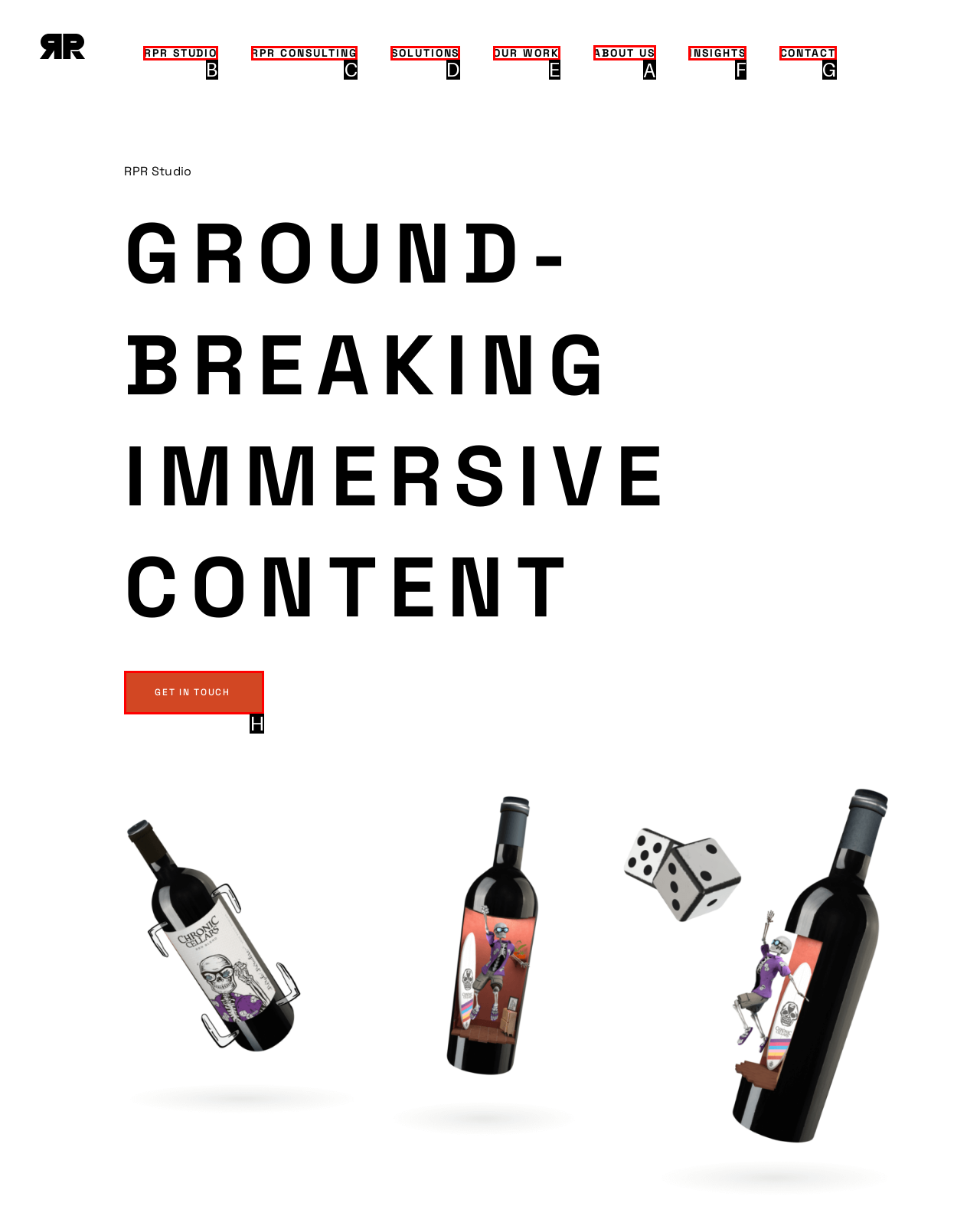Identify the correct UI element to click to achieve the task: read about the company.
Answer with the letter of the appropriate option from the choices given.

A